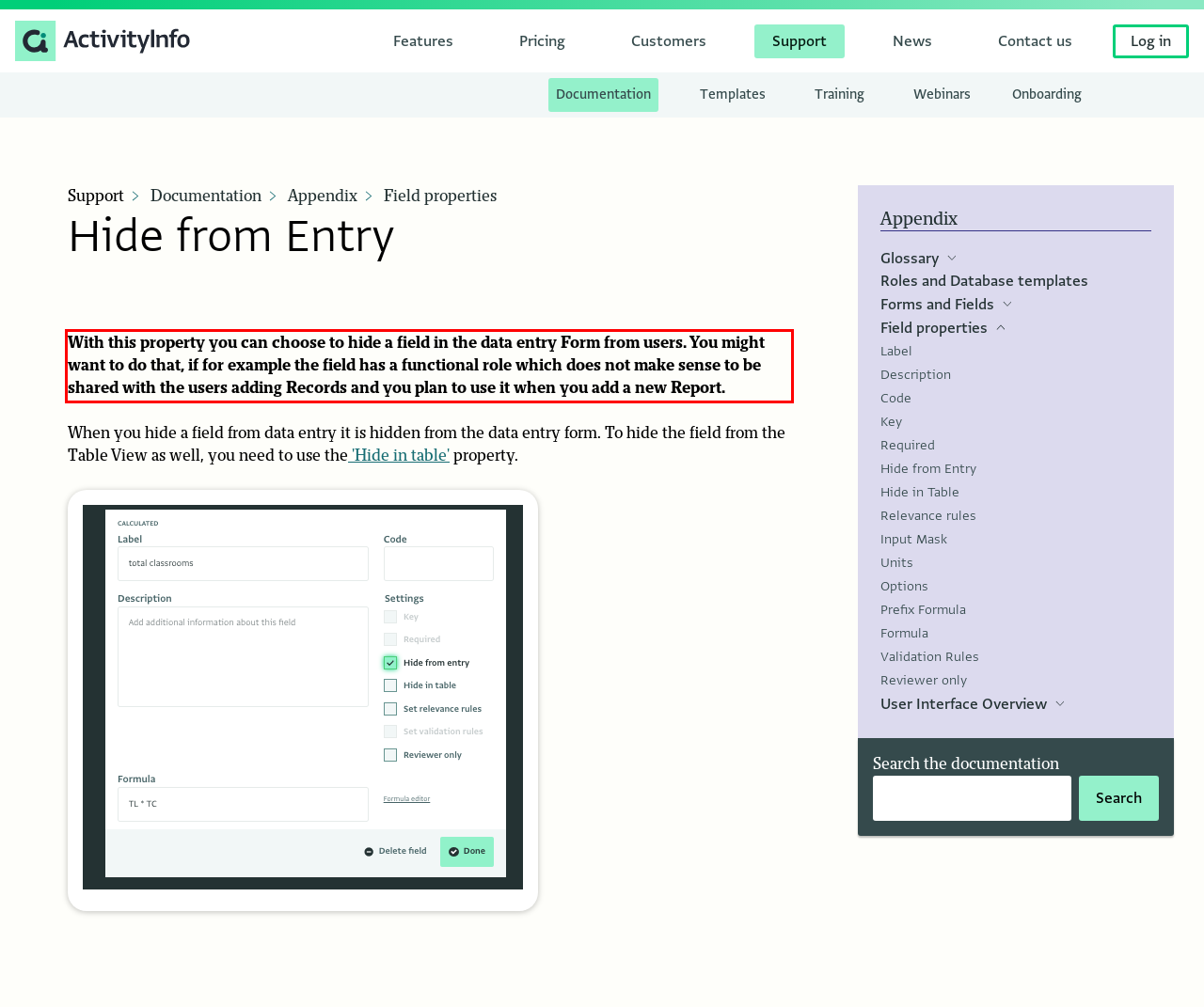Perform OCR on the text inside the red-bordered box in the provided screenshot and output the content.

With this property you can choose to hide a field in the data entry Form from users. You might want to do that, if for example the field has a functional role which does not make sense to be shared with the users adding Records and you plan to use it when you add a new Report.